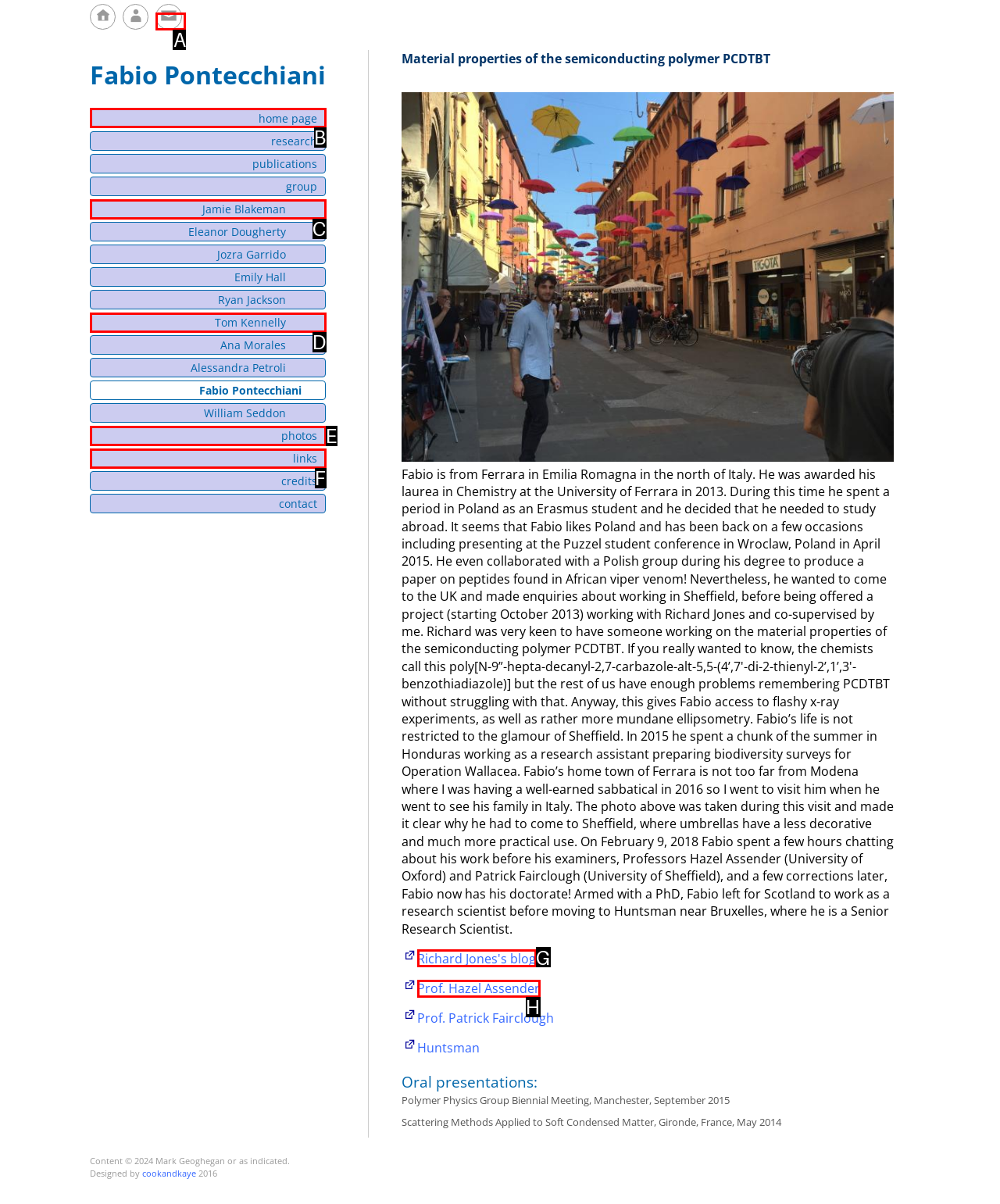Identify the letter of the UI element needed to carry out the task: go to home page
Reply with the letter of the chosen option.

B